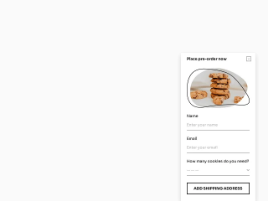What information is required to fill out the form?
Look at the screenshot and give a one-word or phrase answer.

Name and email